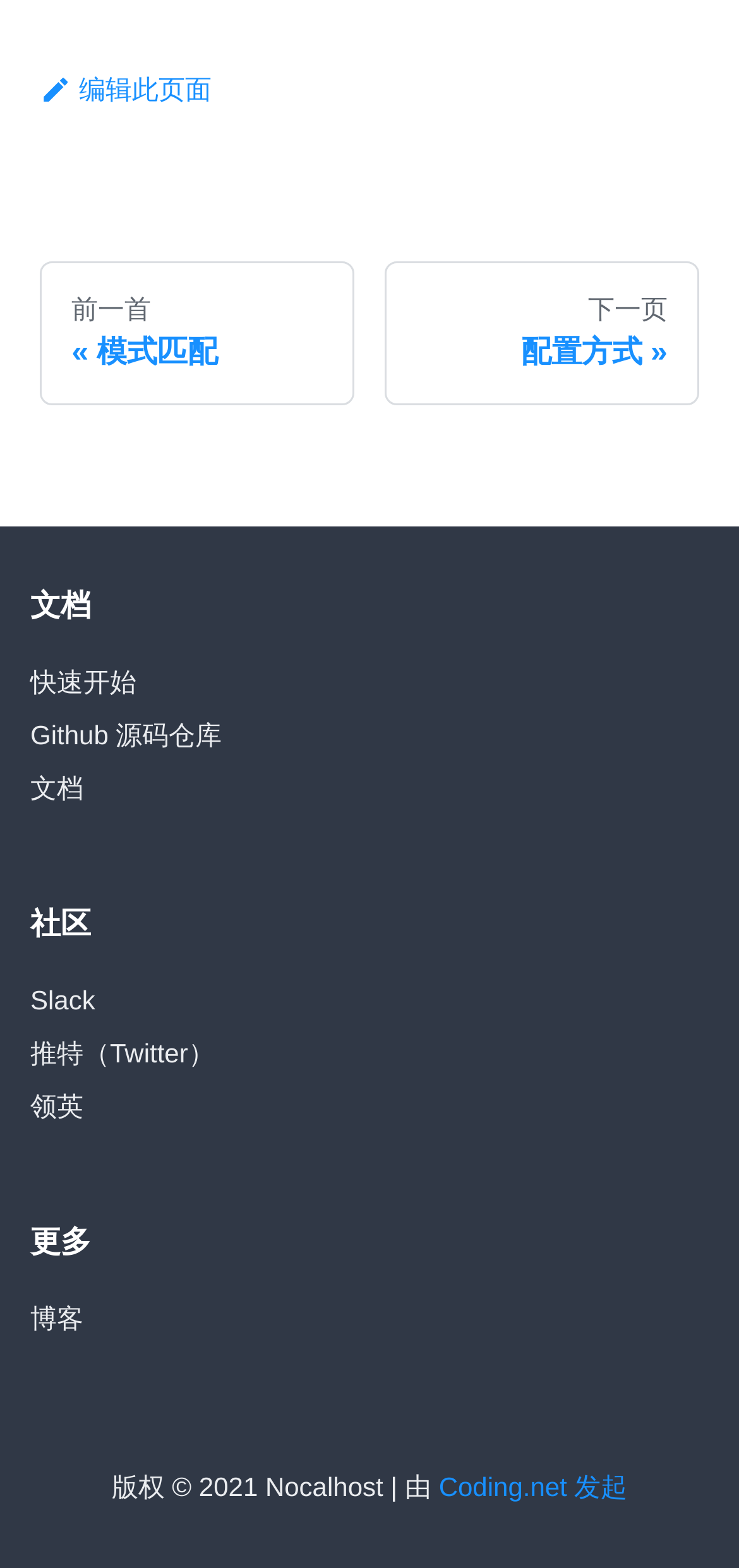From the screenshot, find the bounding box of the UI element matching this description: "Slack". Supply the bounding box coordinates in the form [left, top, right, bottom], each a float between 0 and 1.

[0.041, 0.62, 0.959, 0.654]